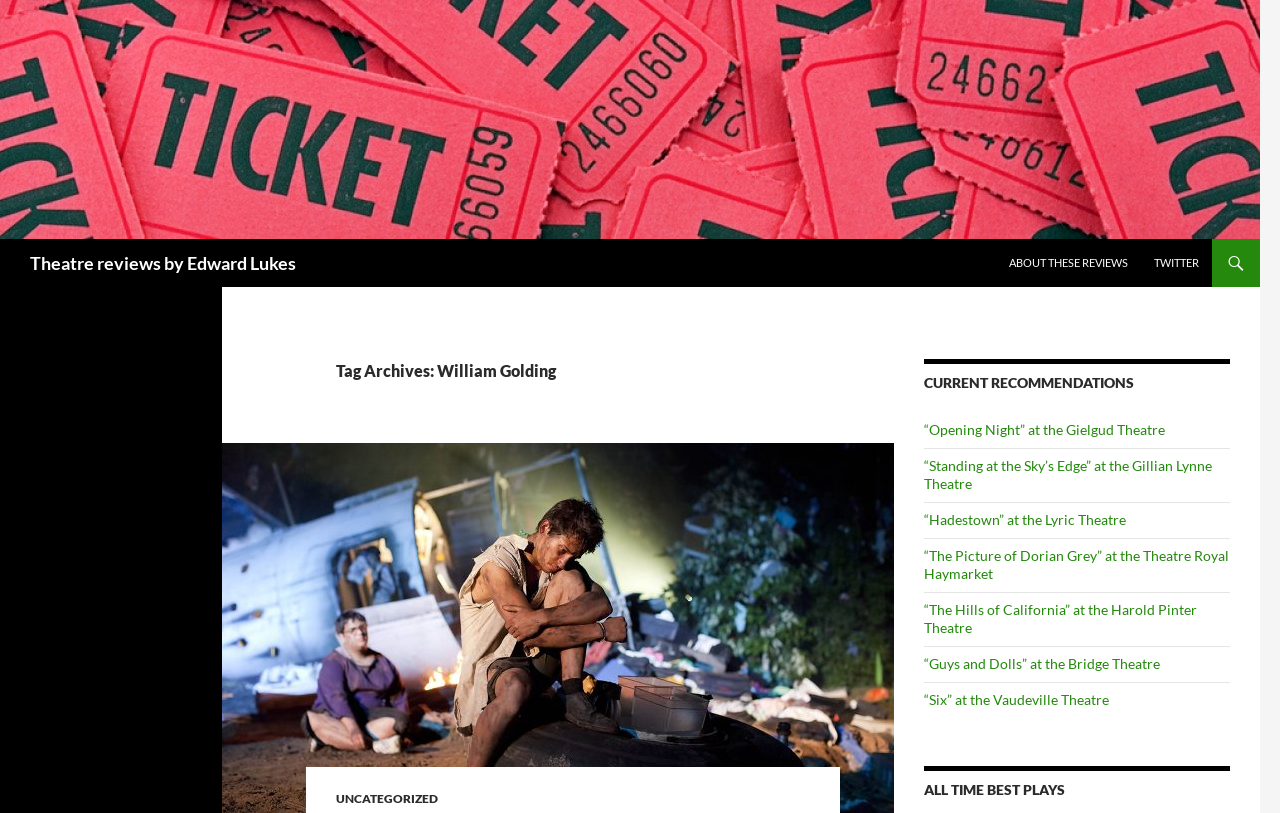Based on the element description: "Building permit", identify the UI element and provide its bounding box coordinates. Use four float numbers between 0 and 1, [left, top, right, bottom].

None